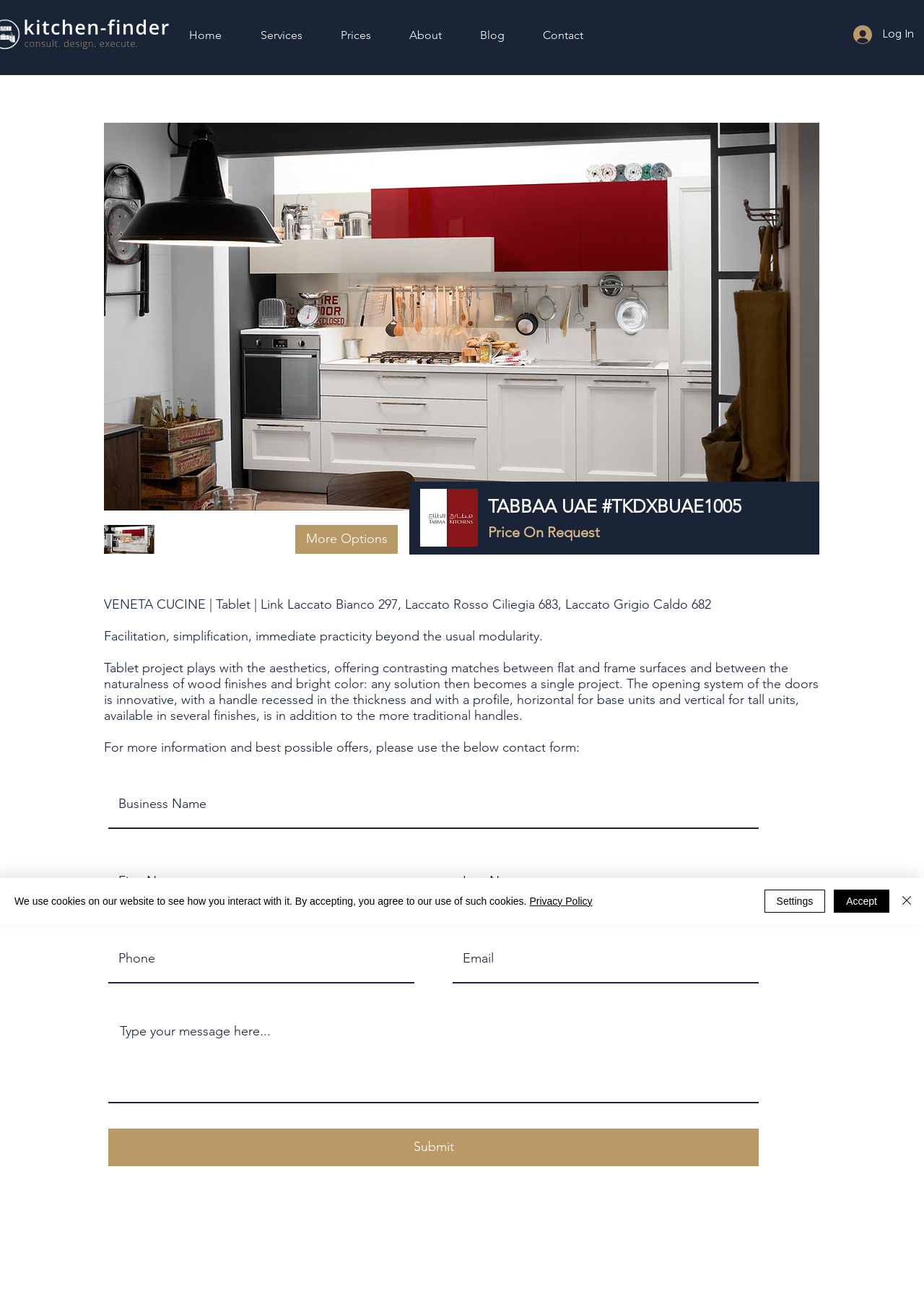Determine the bounding box coordinates for the HTML element described here: "aria-label="First Name" name="first-name" placeholder="First Name"".

[0.117, 0.654, 0.448, 0.691]